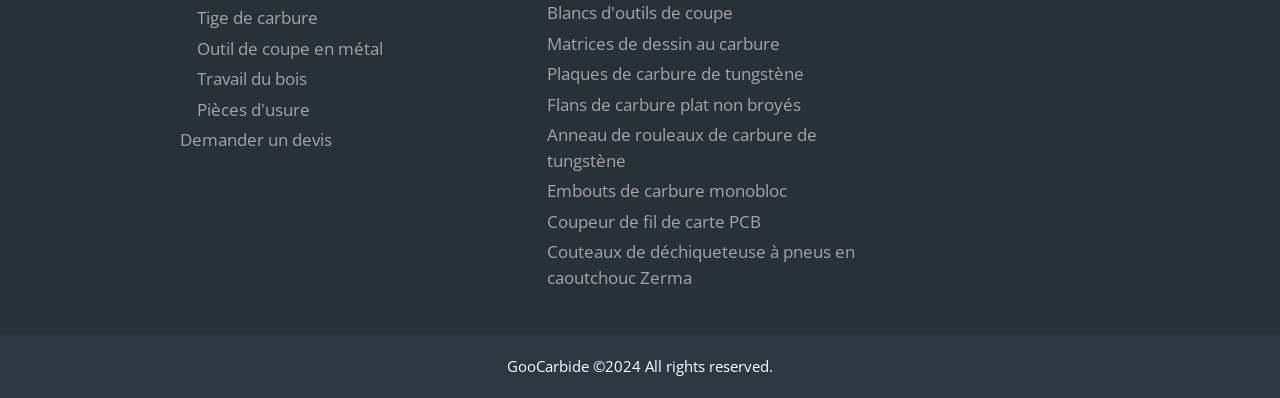Provide the bounding box coordinates of the HTML element described as: "Pièces d'usure". The bounding box coordinates should be four float numbers between 0 and 1, i.e., [left, top, right, bottom].

[0.154, 0.245, 0.242, 0.303]